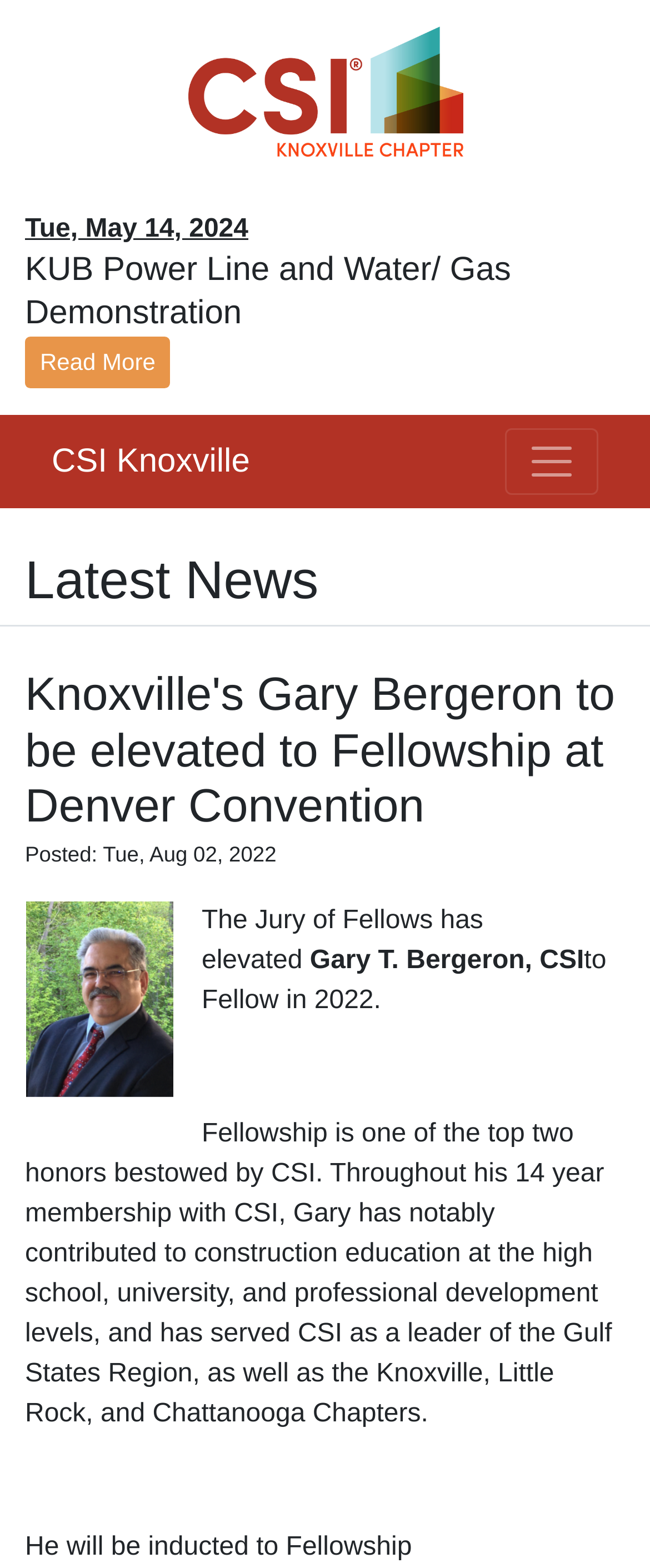Please locate the UI element described by "CSI Knoxville" and provide its bounding box coordinates.

[0.079, 0.273, 0.384, 0.315]